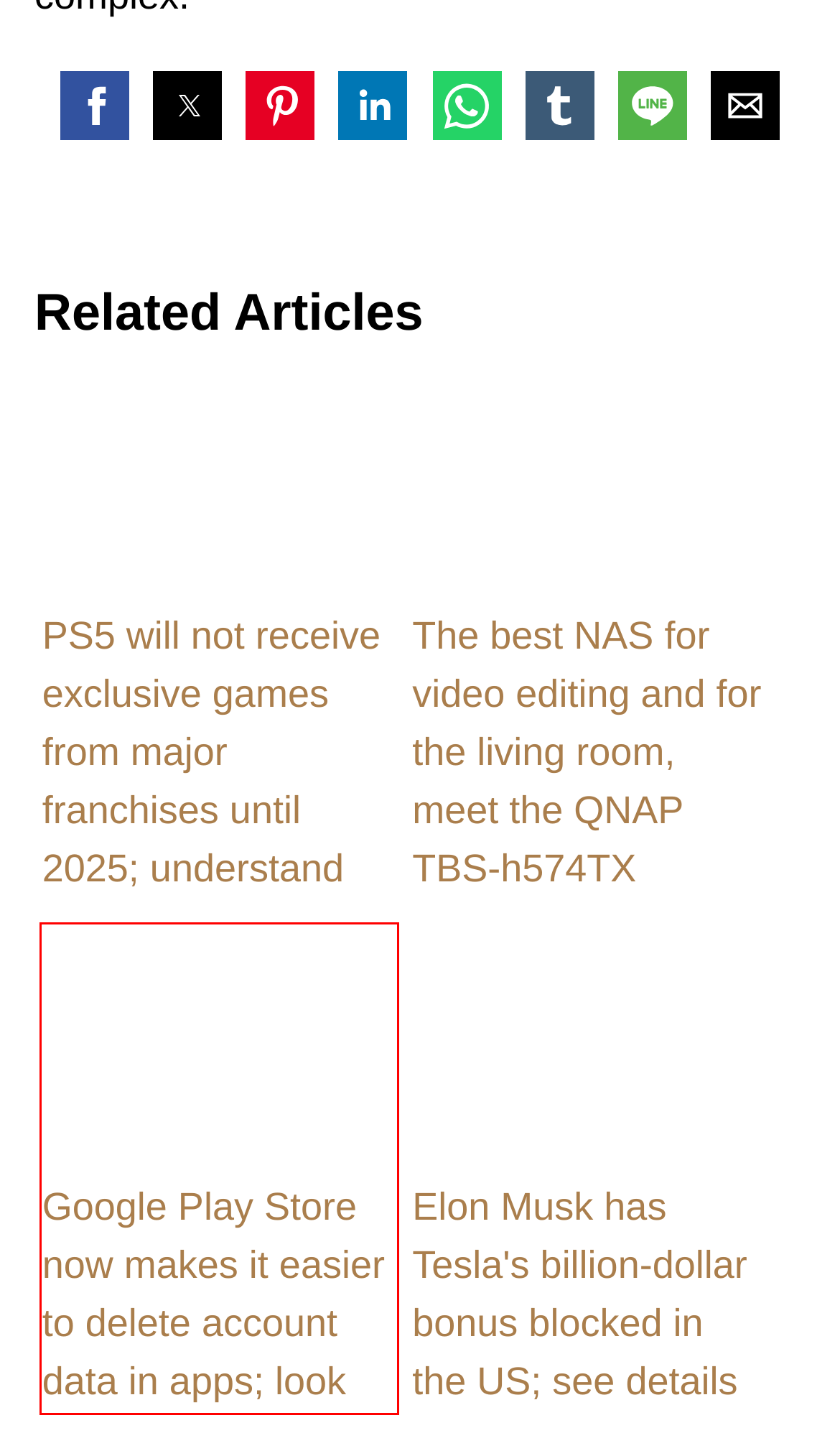You are given a webpage screenshot where a red bounding box highlights an element. Determine the most fitting webpage description for the new page that loads after clicking the element within the red bounding box. Here are the candidates:
A. Google Play Store now makes it easier to delete account data in apps; look
B. Control your home with these home automation devices on offer
C. OpenZFS file system is updated with this feature, now it is better and faster
D. Privacy Policy - Techweet
E. Elon Musk has Tesla's billion-dollar bonus blocked in the US; see details
F. PS5 will not receive exclusive games from major franchises until 2025; understand
G. The best NAS for video editing and for the living room, meet the QNAP TBS-h574TX
H. Techweet - Technology That Matters!

A